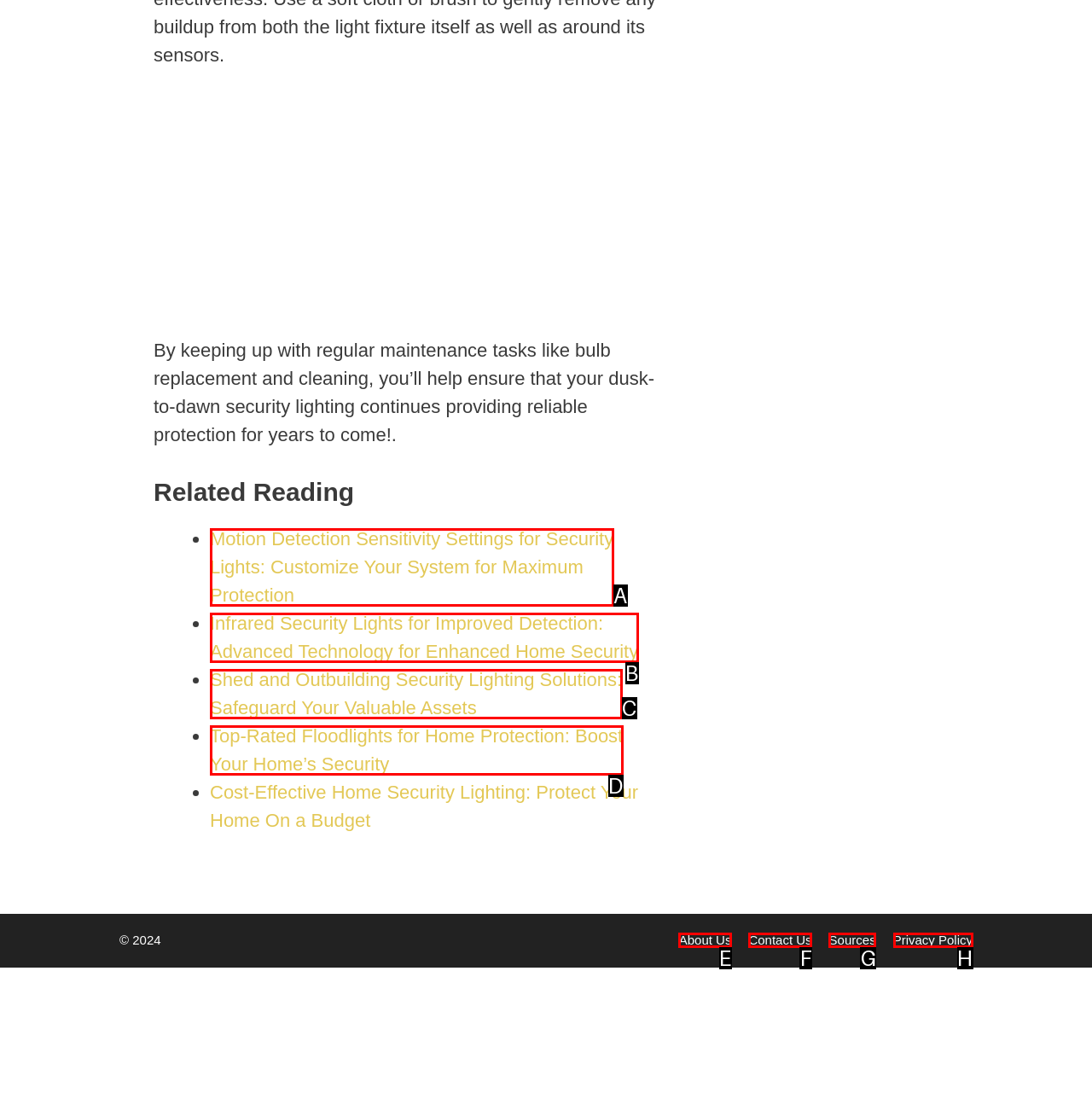Determine which option should be clicked to carry out this task: Check the privacy policy
State the letter of the correct choice from the provided options.

H